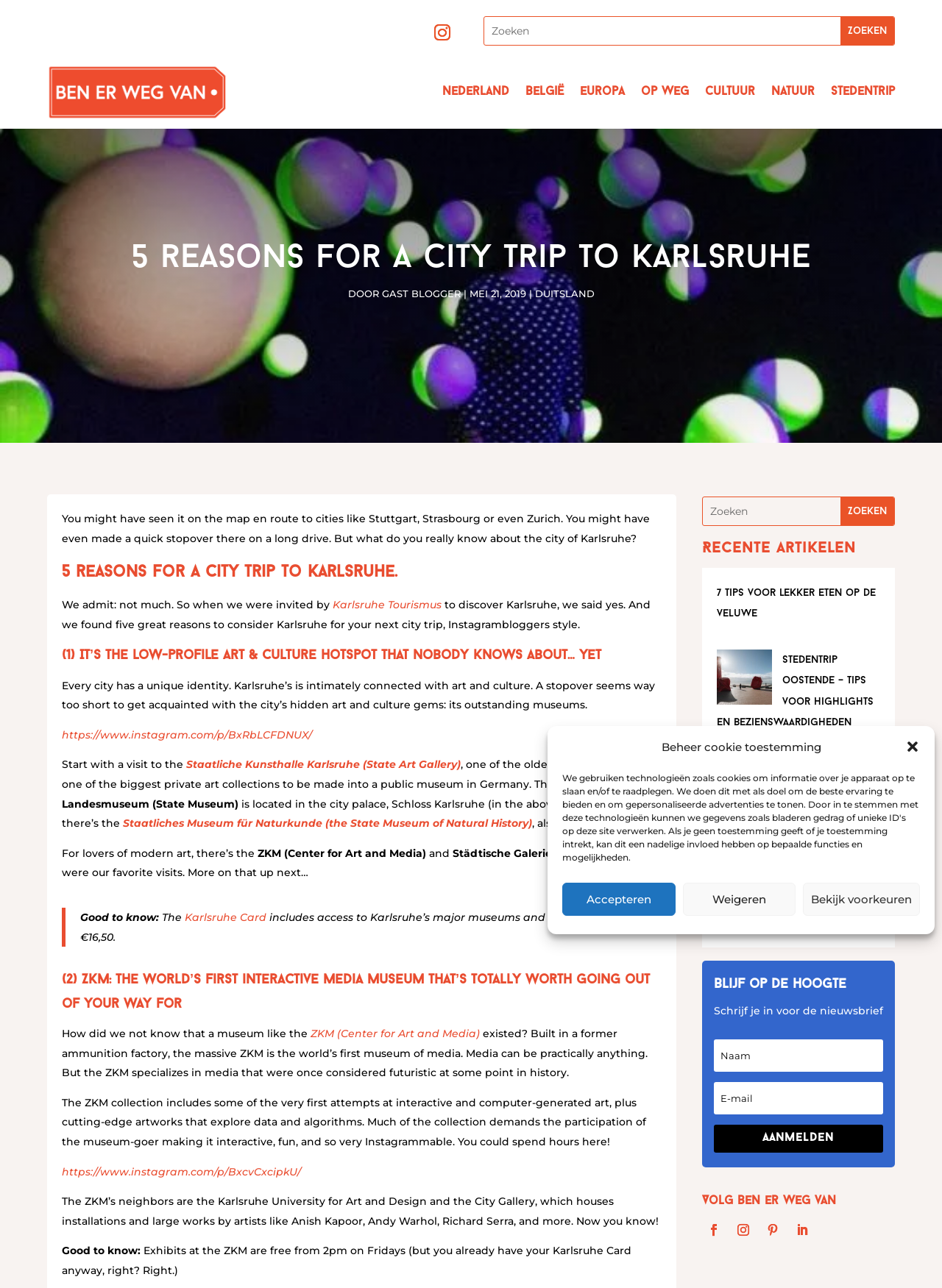Please find the bounding box coordinates of the element that you should click to achieve the following instruction: "Visit the State Art Gallery". The coordinates should be presented as four float numbers between 0 and 1: [left, top, right, bottom].

[0.198, 0.588, 0.489, 0.599]